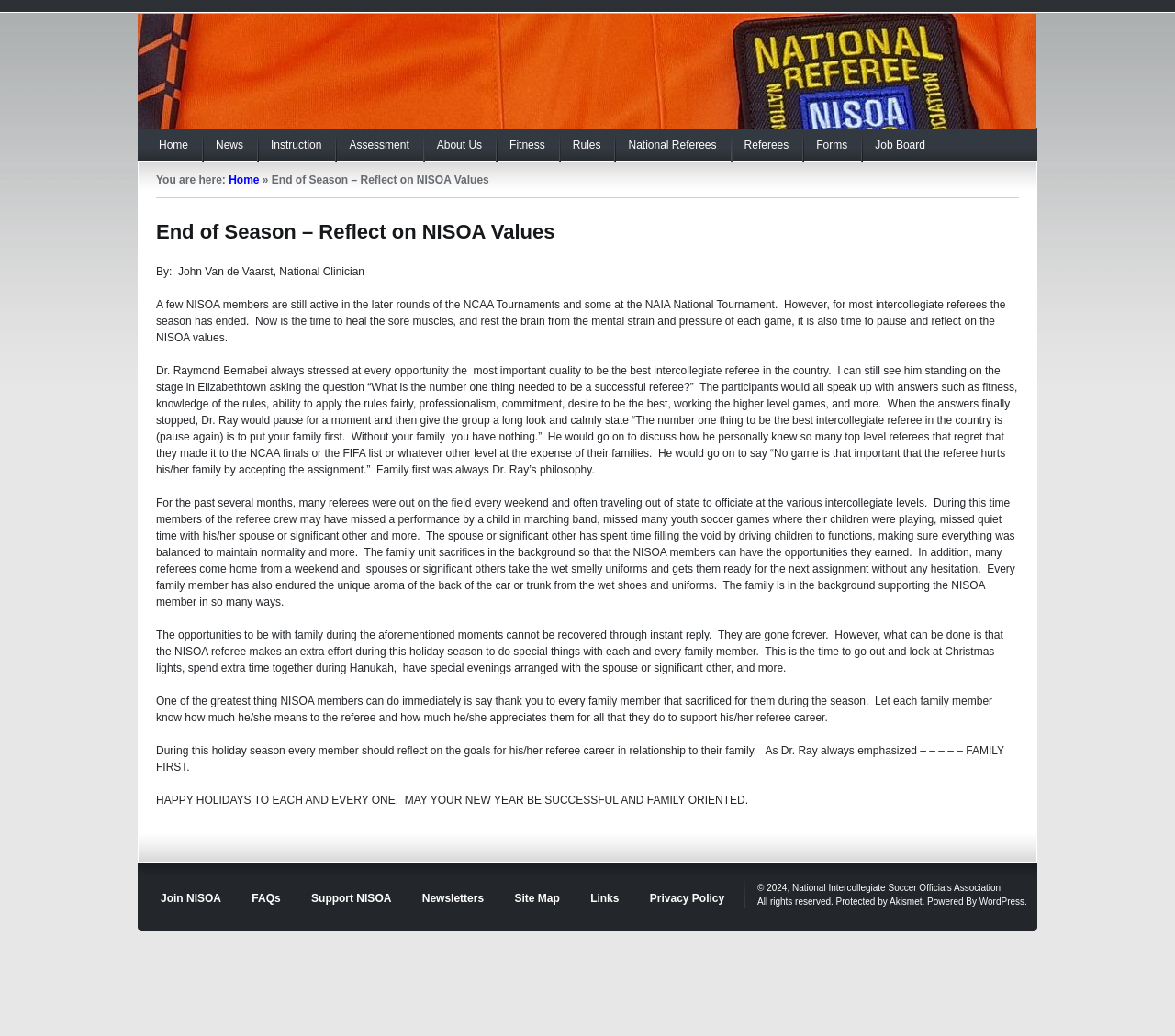Create a detailed summary of the webpage's content and design.

The webpage is about the National Intercollegiate Soccer Officials Association (NISOA) and features an article titled "End of Season - Reflect on NISOA Values". At the top of the page, there is a logo image of NISOA, followed by a navigation menu with links to various sections such as "Home", "News", "Instruction", and more.

Below the navigation menu, there is a breadcrumb trail indicating the current page location, with links to "Home" and the current page title. The main article begins with a heading "End of Season - Reflect on NISOA Values" and is written by John Van de Vaarst, National Clinician.

The article discusses the importance of reflecting on NISOA values, particularly the value of putting family first. It shares a story about Dr. Raymond Bernabei, who emphasized that the number one thing needed to be a successful referee is to put family first. The article goes on to discuss how referees often sacrifice time with their families during the season and how they should make an effort to spend quality time with their loved ones during the holiday season.

The article is divided into several paragraphs, with the text flowing from top to bottom and left to right. There are no images or icons within the article, but there are links to other pages at the bottom of the page, including "Join NISOA", "FAQs", and "Support NISOA". The webpage also features a footer section with copyright information, a privacy policy link, and a powered by WordPress notice.